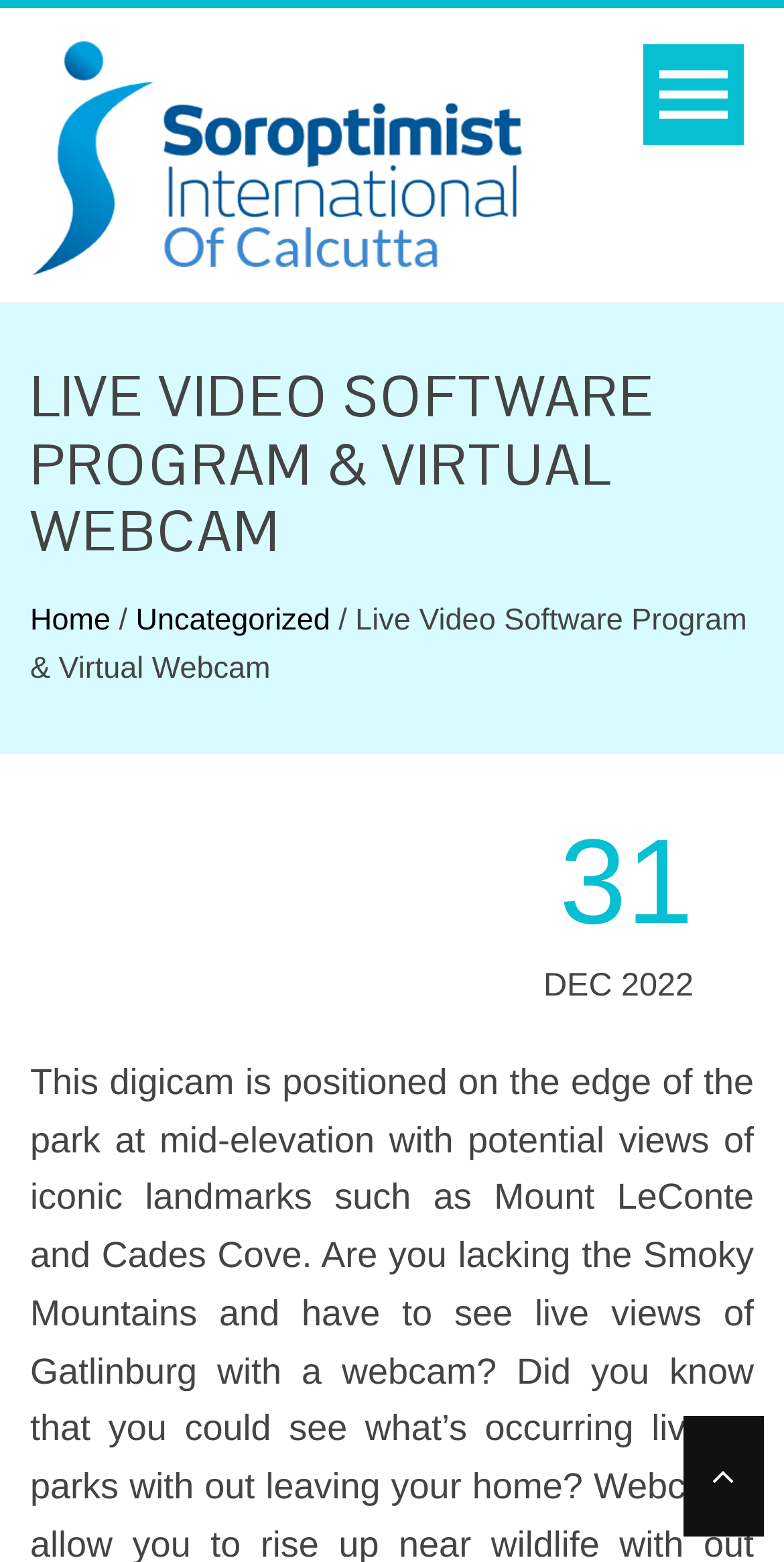What is the purpose of the webpage?
Please give a detailed answer to the question using the information shown in the image.

The purpose of the webpage can be inferred from the title 'LIVE VIDEO SOFTWARE PROGRAM & VIRTUAL WEBCAM', which suggests that the webpage is related to live video software and virtual webcam.